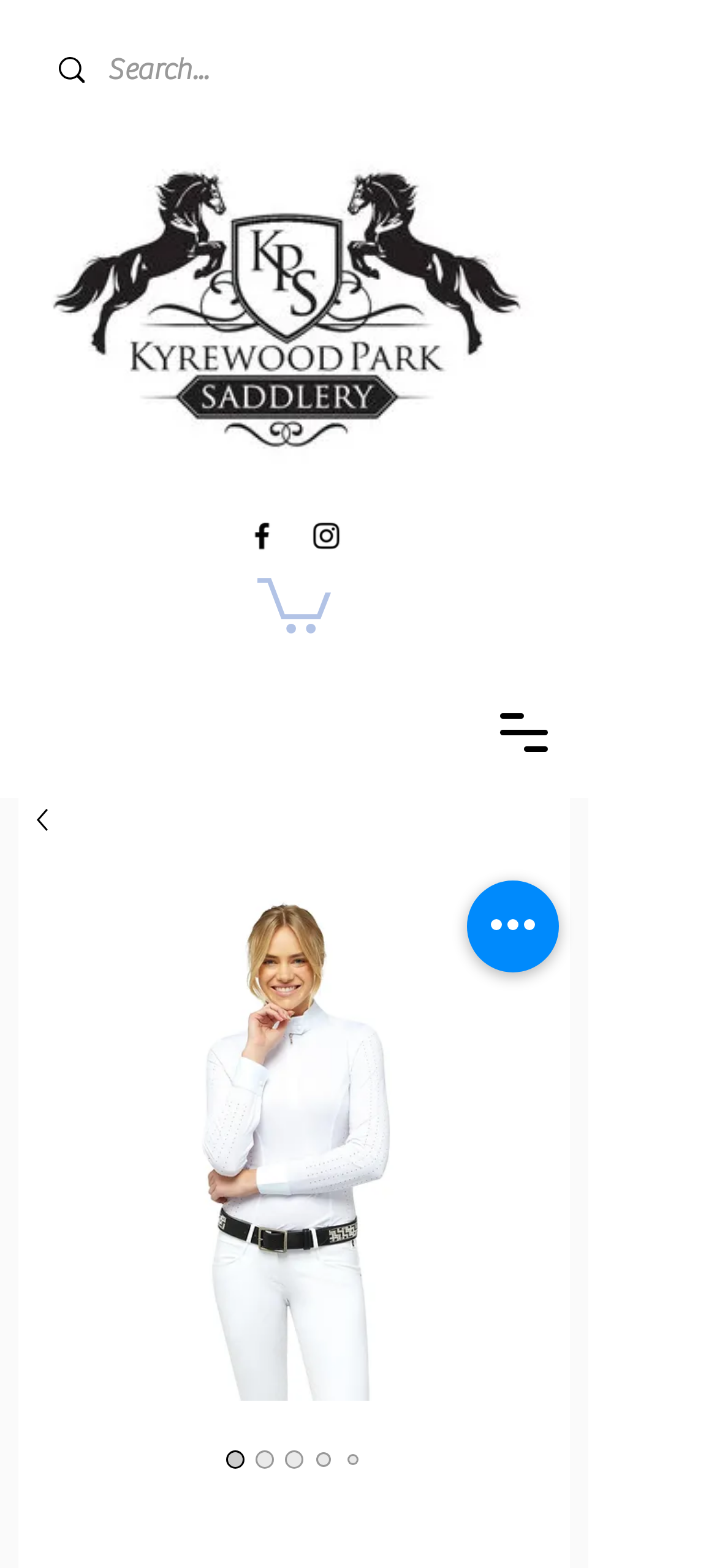Using the image as a reference, answer the following question in as much detail as possible:
What is the purpose of the button 'Open navigation menu'?

I inferred the purpose of the button 'Open navigation menu' by its label and the fact that it has a popup dialog, which suggests that it opens a navigation menu when clicked.